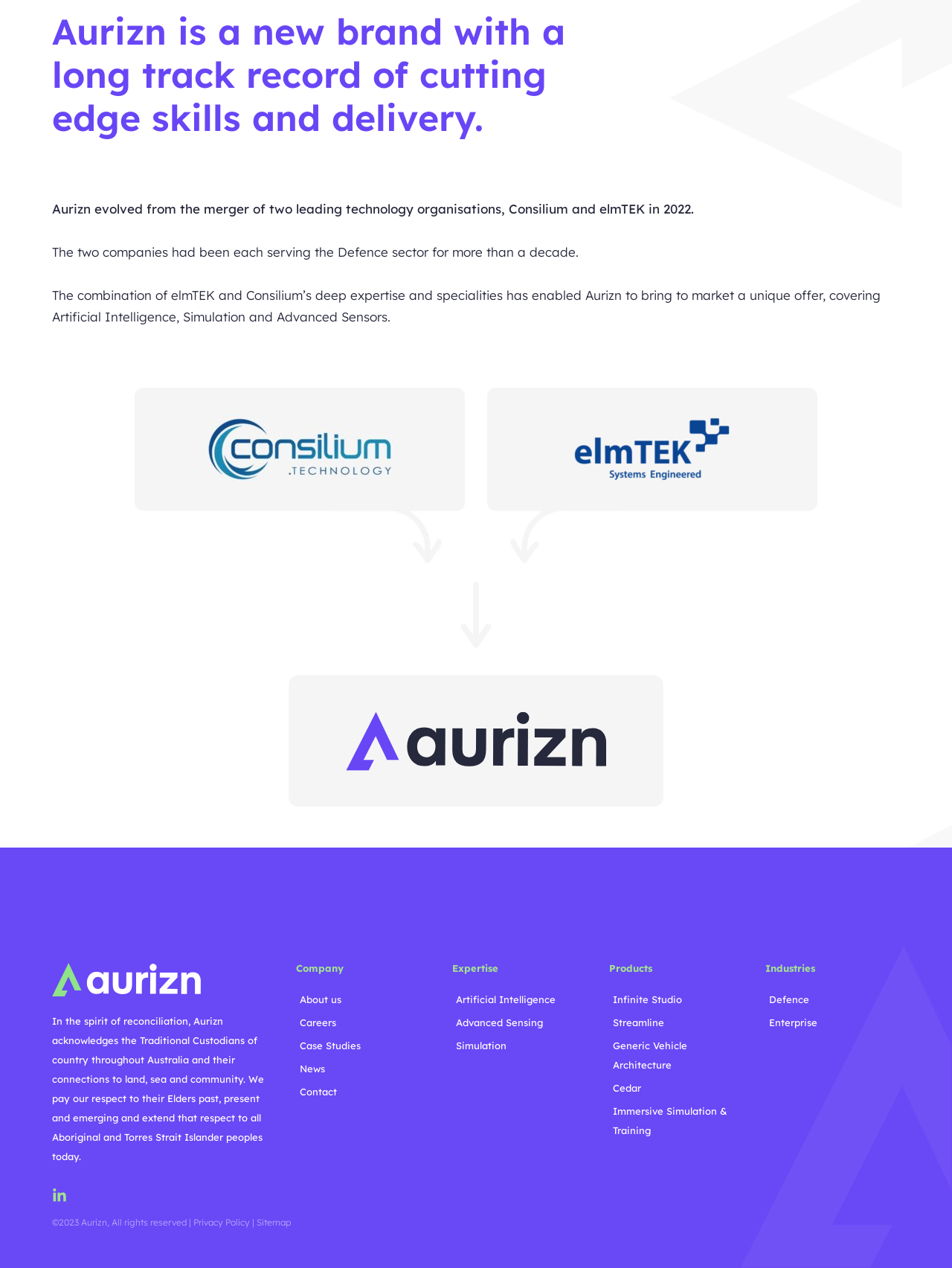Determine the bounding box coordinates for the area that should be clicked to carry out the following instruction: "Click About us".

[0.311, 0.78, 0.452, 0.796]